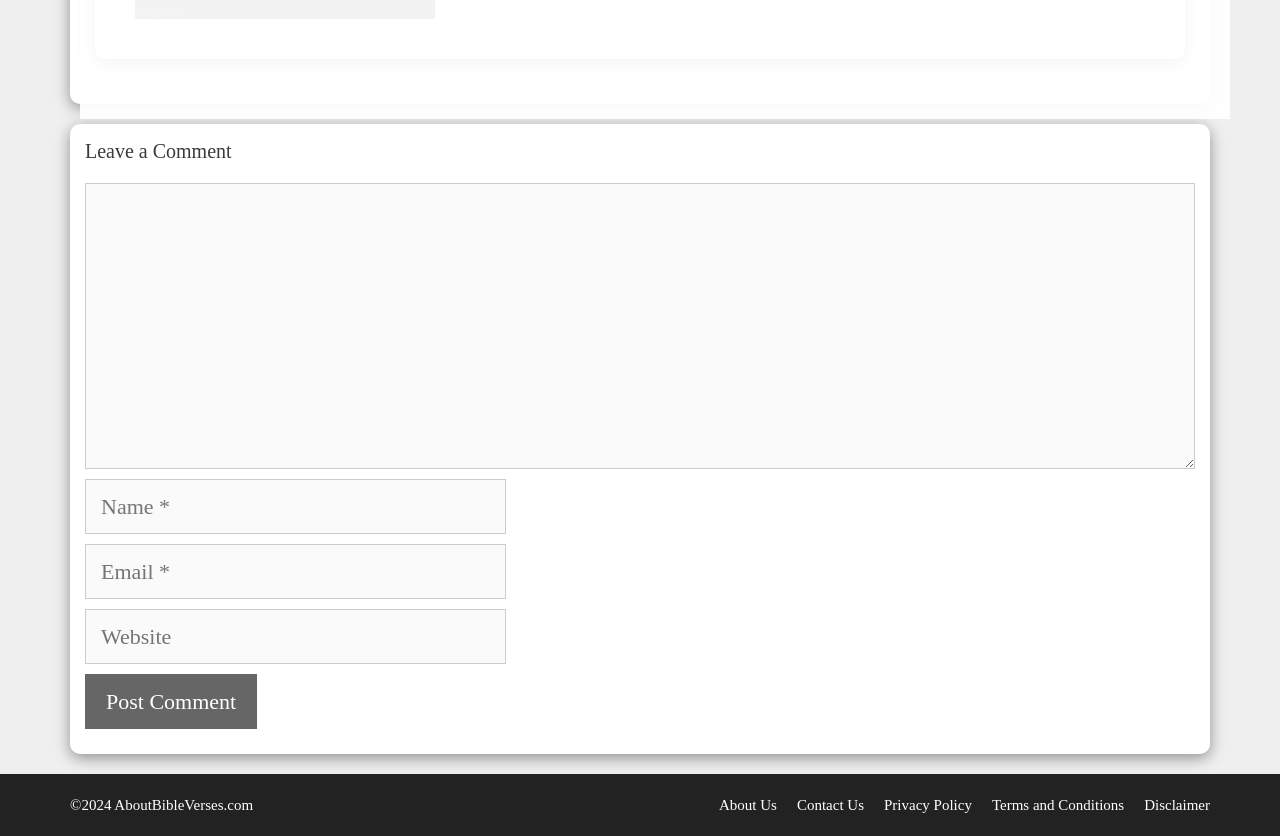Is the 'Website' textbox required?
Using the visual information, reply with a single word or short phrase.

No